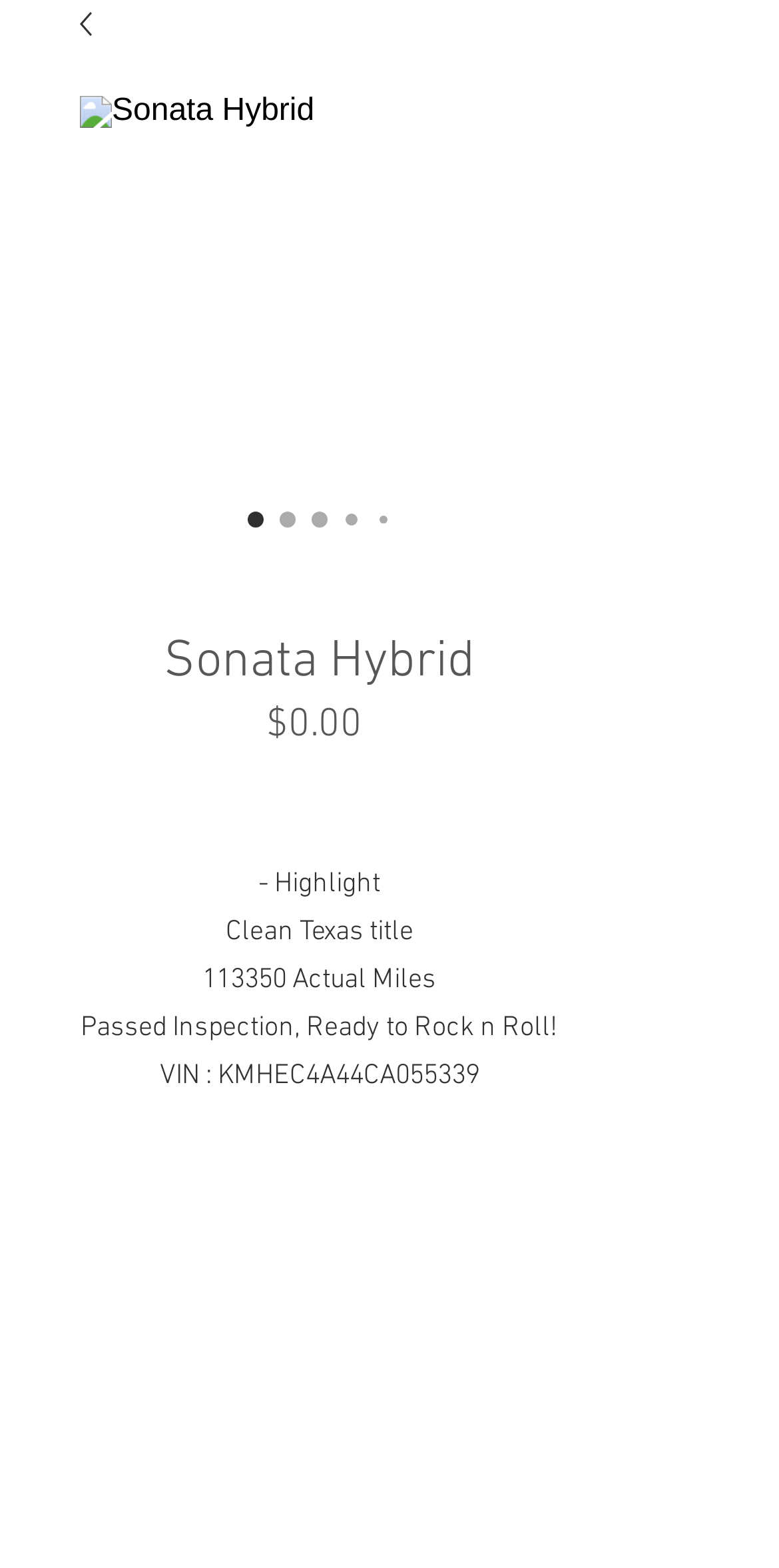Give a detailed overview of the webpage's appearance and contents.

This webpage appears to be a car listing page, specifically for a Sonata Hybrid. At the top, there is a logo image on the left, accompanied by a link and a radio button selection with the label "Sonata Hybrid". Below this, there is a heading with the same label. 

To the right of the heading, there is a price display showing "$0.00" with a label "Price" next to it. Below this, there are several lines of text describing the car's features, including "Clean Texas title", "113350 Actual Miles", "Passed Inspection, Ready to Rock n Roll!", and the Vehicle Identification Number (VIN). 

Further down, there is a list of recent maintenance jobs done on the car, including "Engine Oil and Filter", "front brake, rotor kit", "rear shocks", "drive belt", "tpms sensor", and "belt tensioner". These items are listed in a vertical column, with each item on a new line.